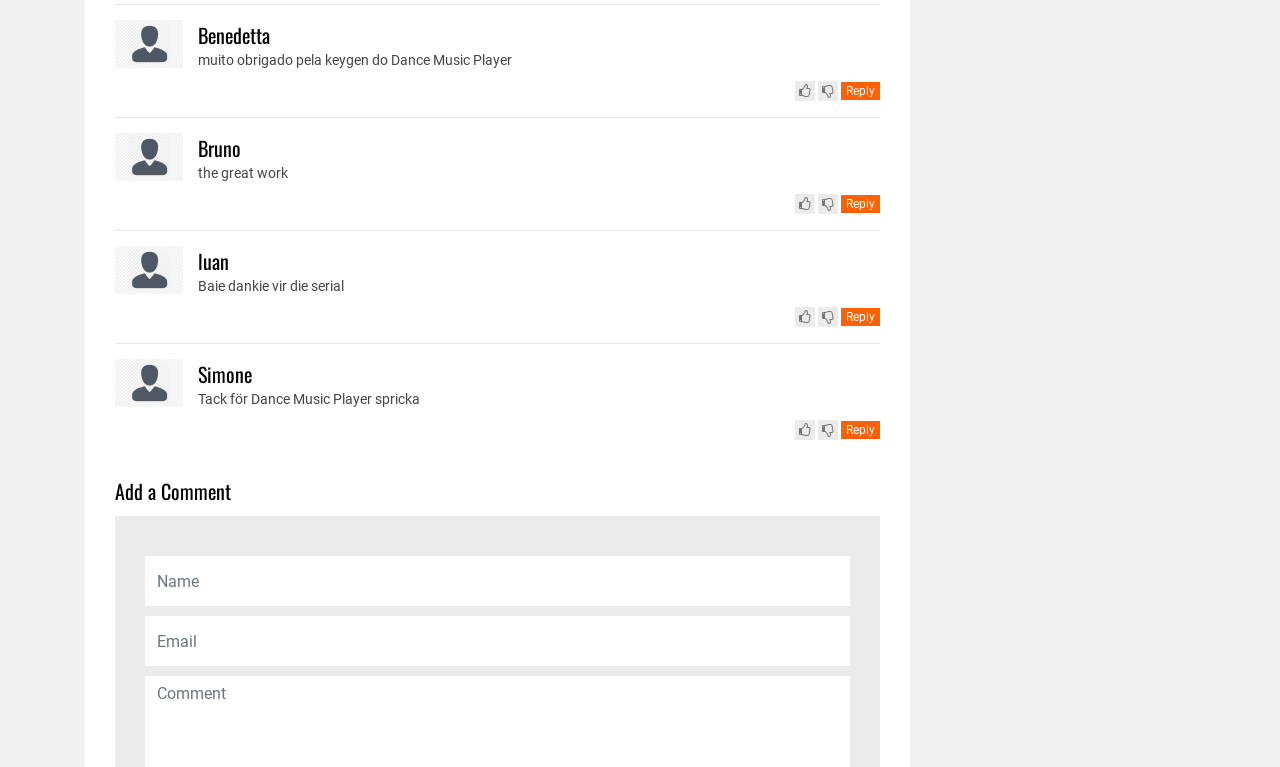Refer to the screenshot and answer the following question in detail:
What is the name of the third commenter?

I looked at the third comment section and found the heading element with the text 'luan', which is the name of the third commenter.